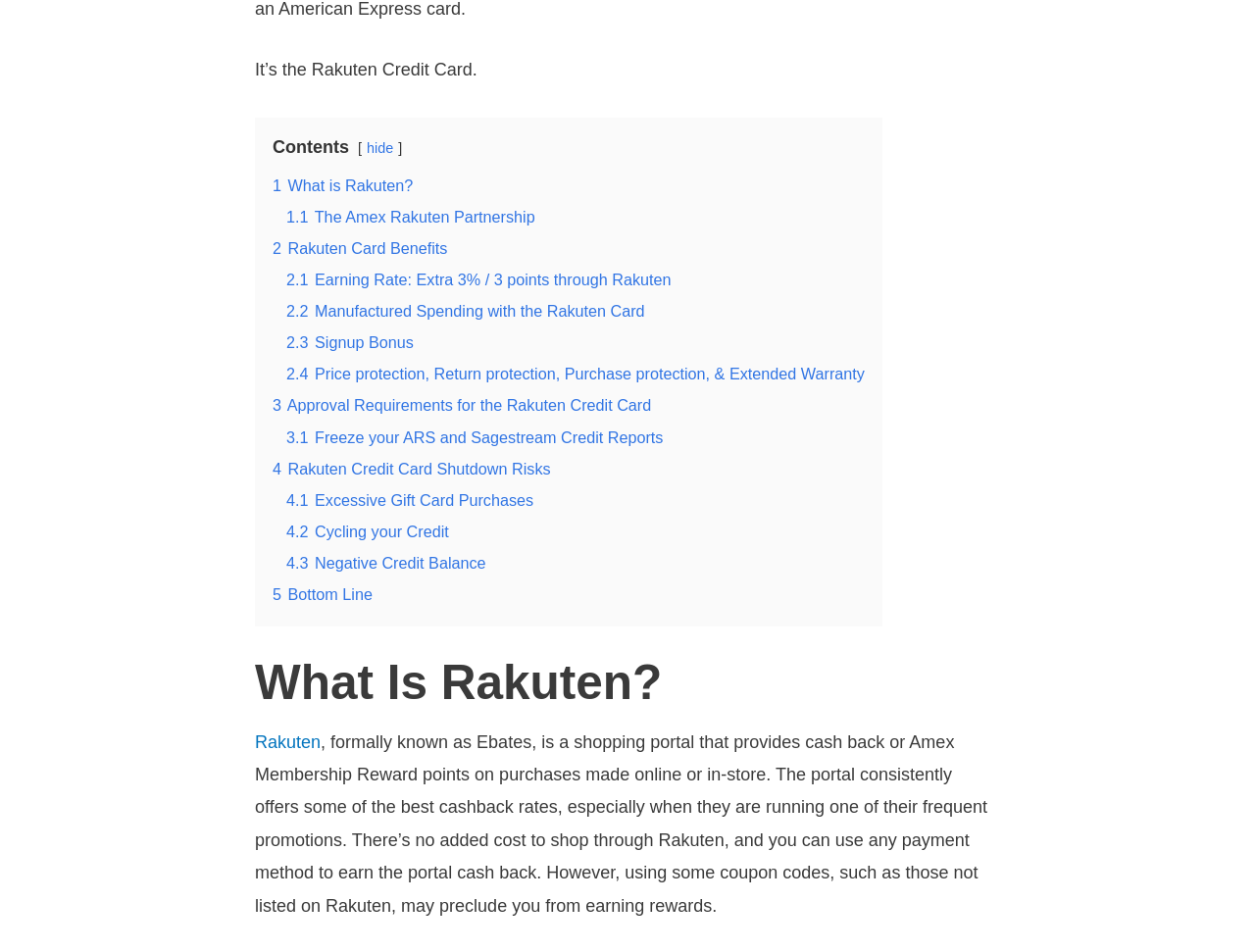Please find the bounding box coordinates of the element that needs to be clicked to perform the following instruction: "Click 'Bottom Line'". The bounding box coordinates should be four float numbers between 0 and 1, represented as [left, top, right, bottom].

[0.217, 0.615, 0.297, 0.633]